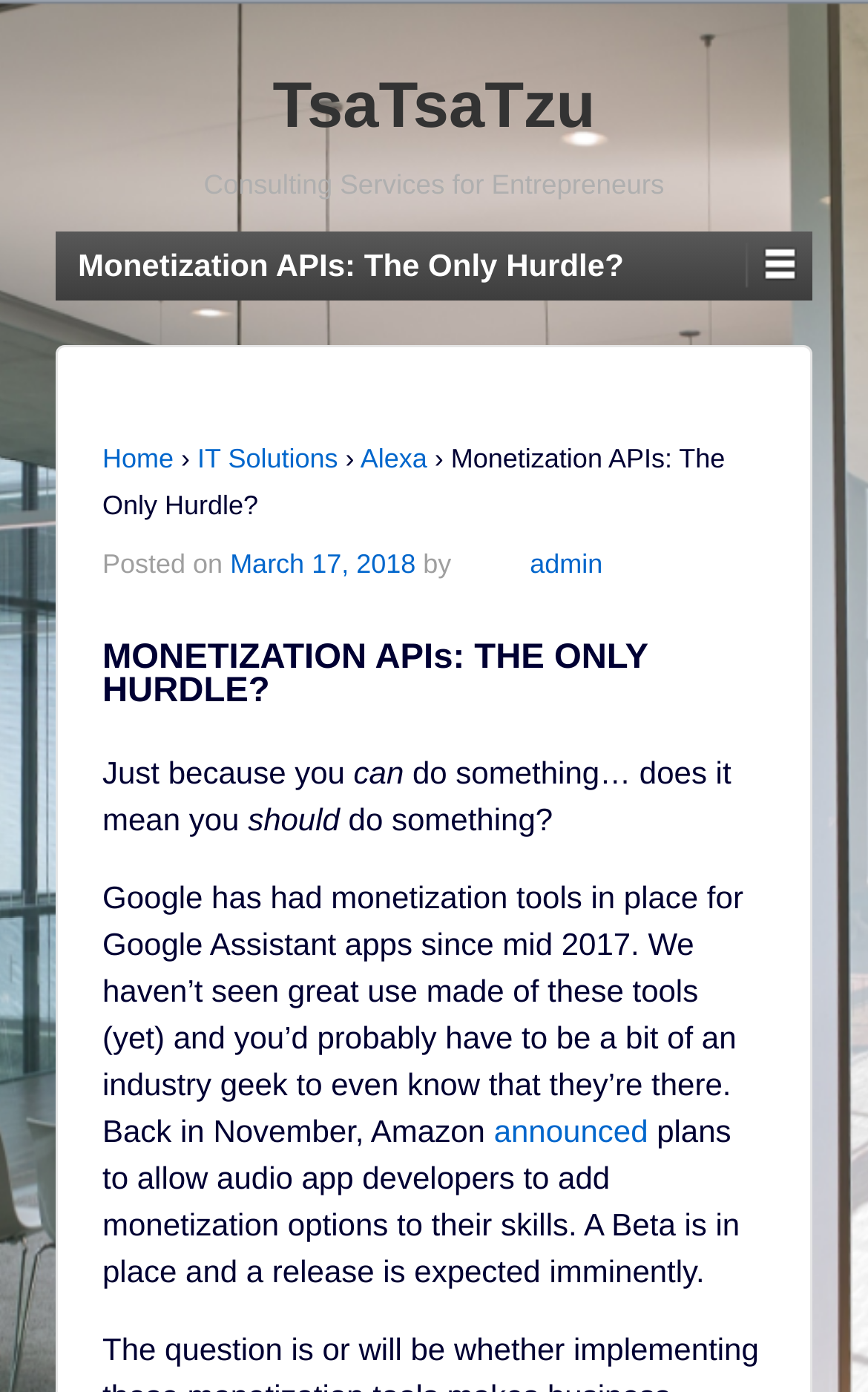What company announced plans to allow audio app developers to add monetization options?
Examine the image and provide an in-depth answer to the question.

I determined the company that made the announcement by reading the text 'Back in November, Amazon announced plans to allow audio app developers to add monetization options to their skills.' in the article, which mentions Amazon as the company making the announcement.